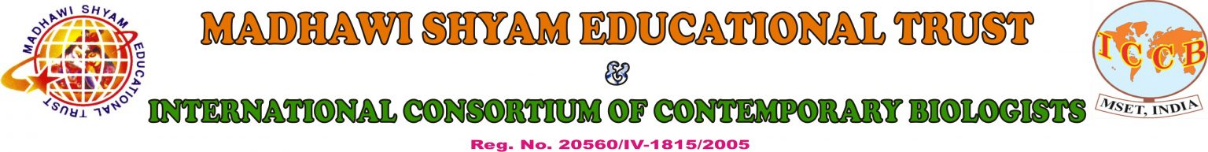What symbol represents the trust's international reach?
Based on the image, answer the question with as much detail as possible.

Beneath the institution's name, a globe symbol is presented, which represents the trust's international reach and dedication to biological sciences.